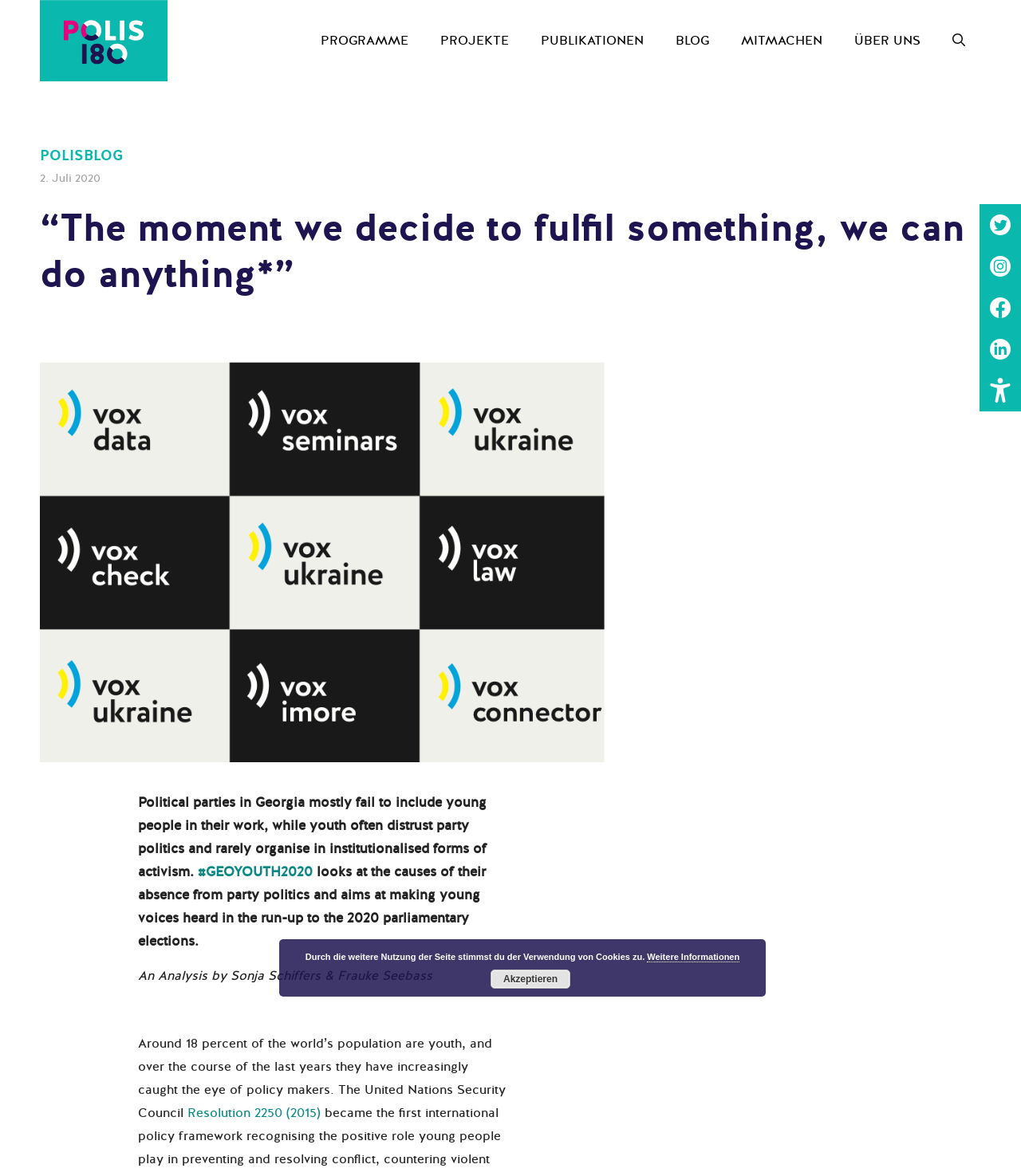How many menu items are in the main navigation?
Answer the question with a detailed and thorough explanation.

The main navigation is located below the banner section and has a horizontal orientation. It contains 7 menu items: 'PROGRAMME', 'PROJEKTE', 'PUBLIKATIONEN', 'BLOG', 'MITMACHEN', 'ÜBER UNS', and a link to open the search bar.